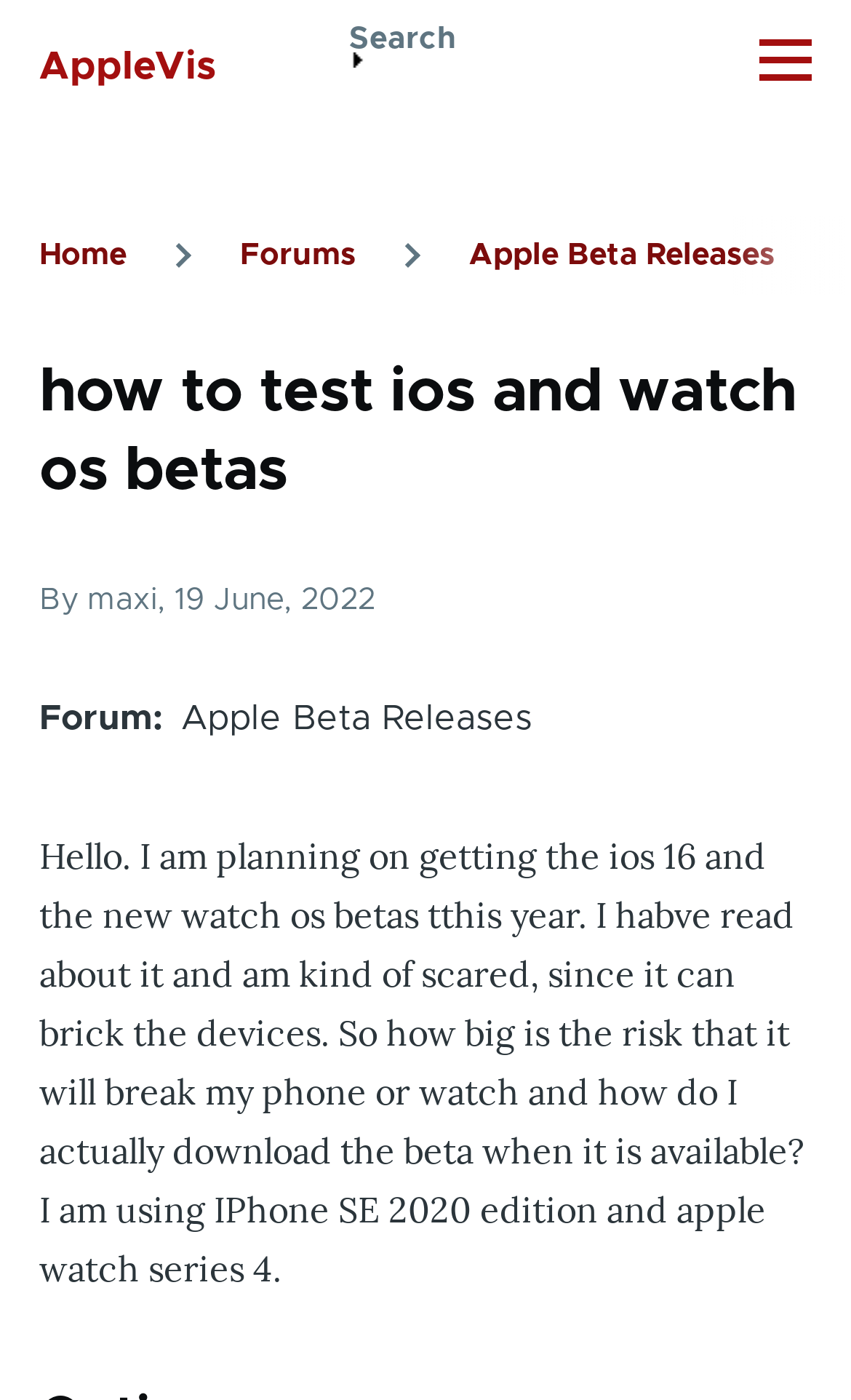Generate a comprehensive description of the contents of the webpage.

This webpage is about a forum discussion on testing iOS and watchOS betas. At the top, there is a link to skip to the main content, followed by a banner with a link to "AppleVis". On the right side of the banner, there is a search bar with a "Search" button. Next to the search bar, there is a "Main Menu" button.

Below the banner, there is a navigation section with a breadcrumb trail, showing the path "Home" > "Forums" > "Apple Beta Releases". The main content of the page is a forum post titled "how to test ios and watch os betas", which is divided into several sections. The post is written by "maxi" and dated June 19, 2022.

The post starts with a brief introduction, where the author expresses their plan to test the iOS 16 and watchOS betas, but is concerned about the risk of bricking their devices. The author then asks about the risk of breaking their phone or watch and how to download the beta when it becomes available.

Below the introduction, there is a section with additional information about the author's devices, which are an iPhone SE 2020 edition and an Apple Watch Series 4.